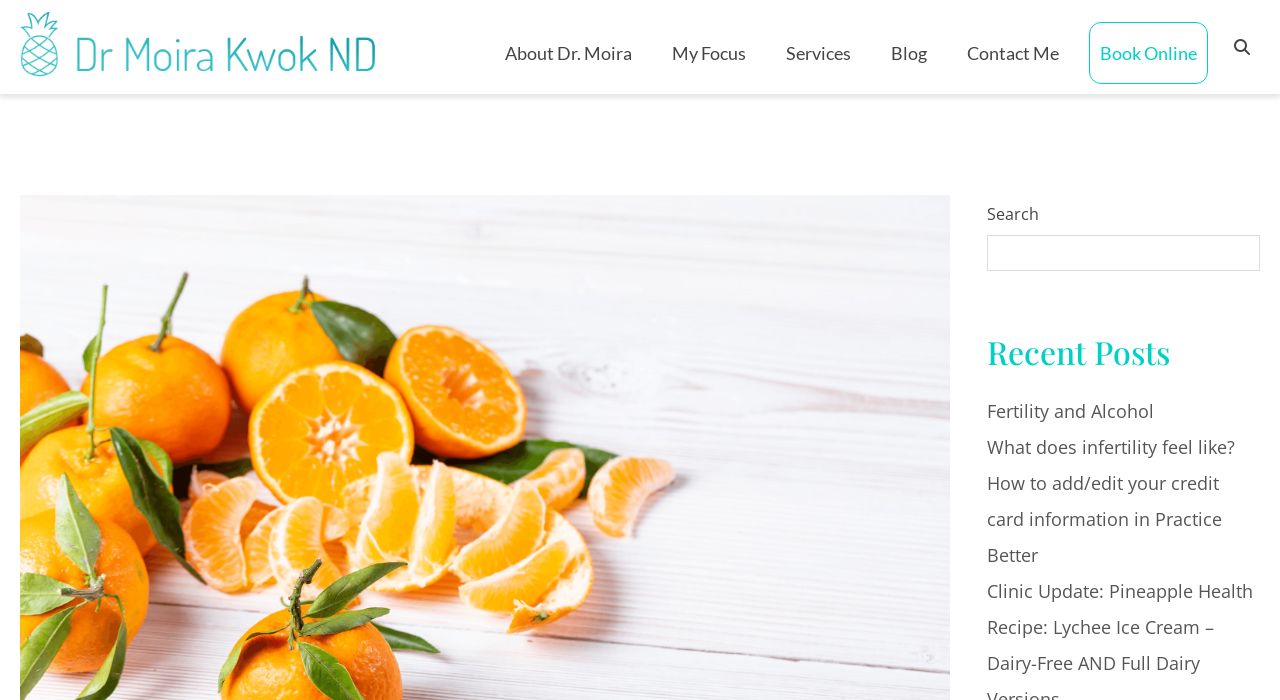Find the bounding box of the web element that fits this description: "Book Online".

[0.851, 0.031, 0.944, 0.12]